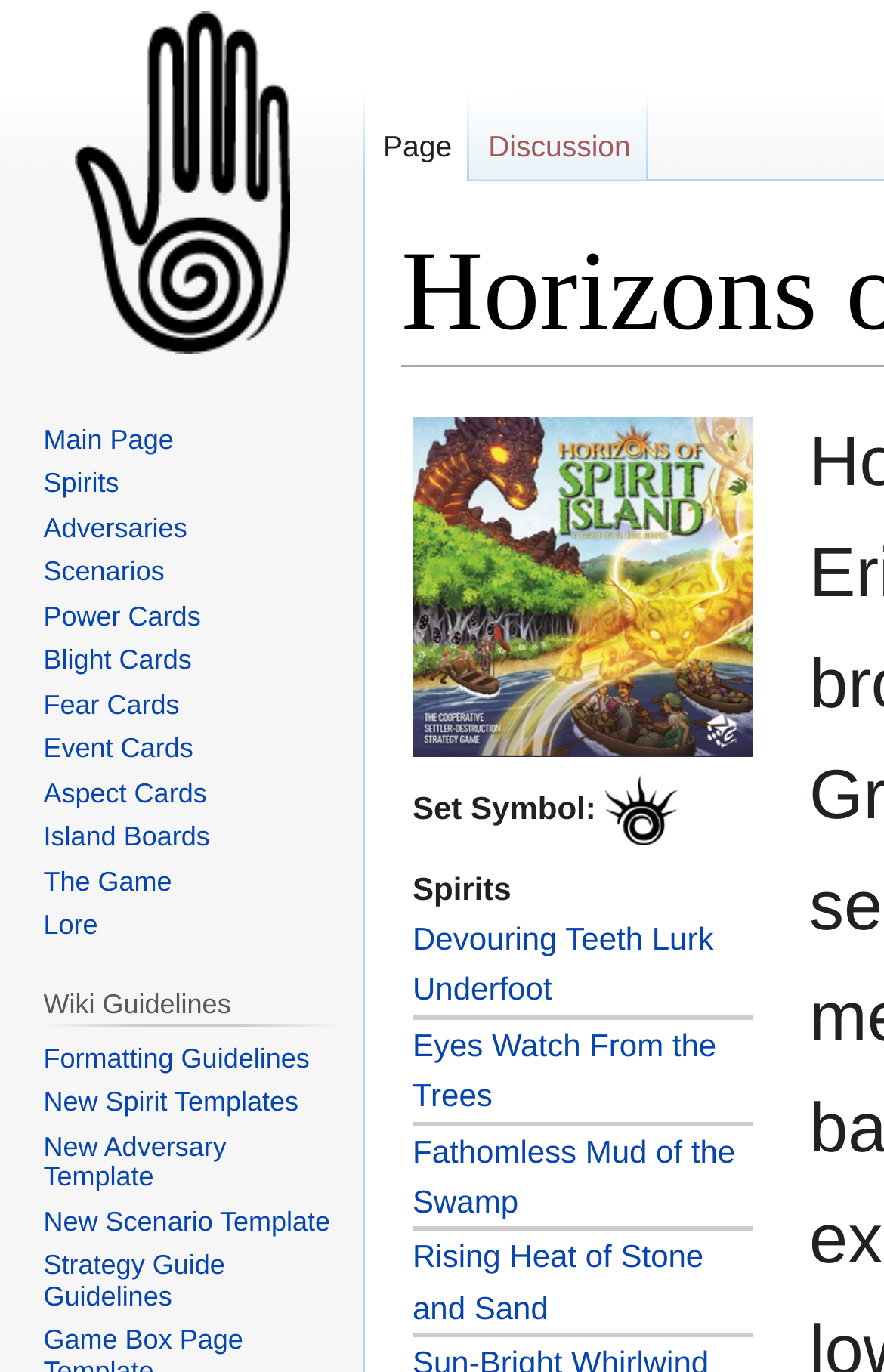Respond concisely with one word or phrase to the following query:
What is the name of the Spirit Island expansion?

Horizons of Spirit Island